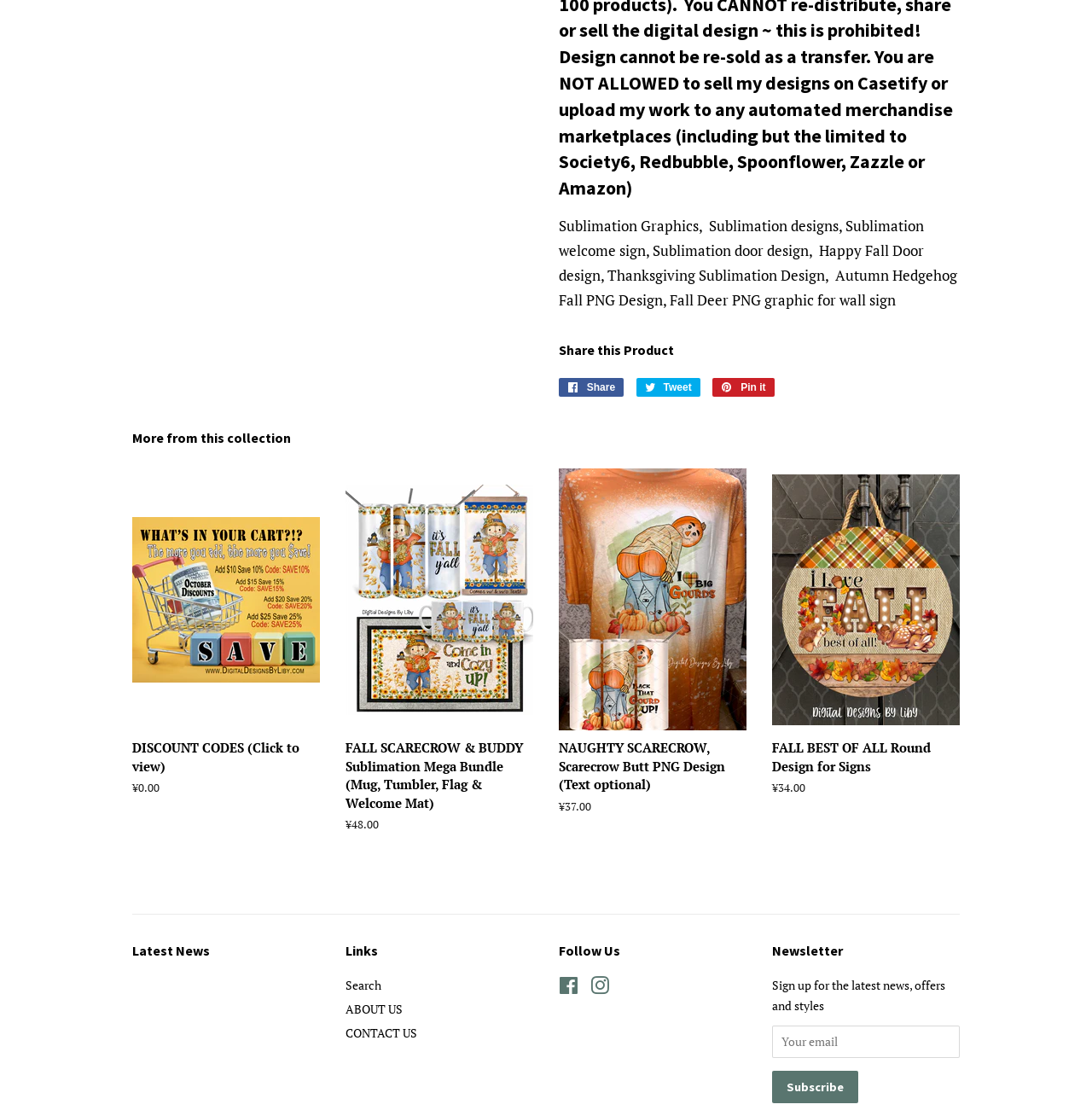Please indicate the bounding box coordinates for the clickable area to complete the following task: "Get discount codes". The coordinates should be specified as four float numbers between 0 and 1, i.e., [left, top, right, bottom].

[0.121, 0.42, 0.293, 0.74]